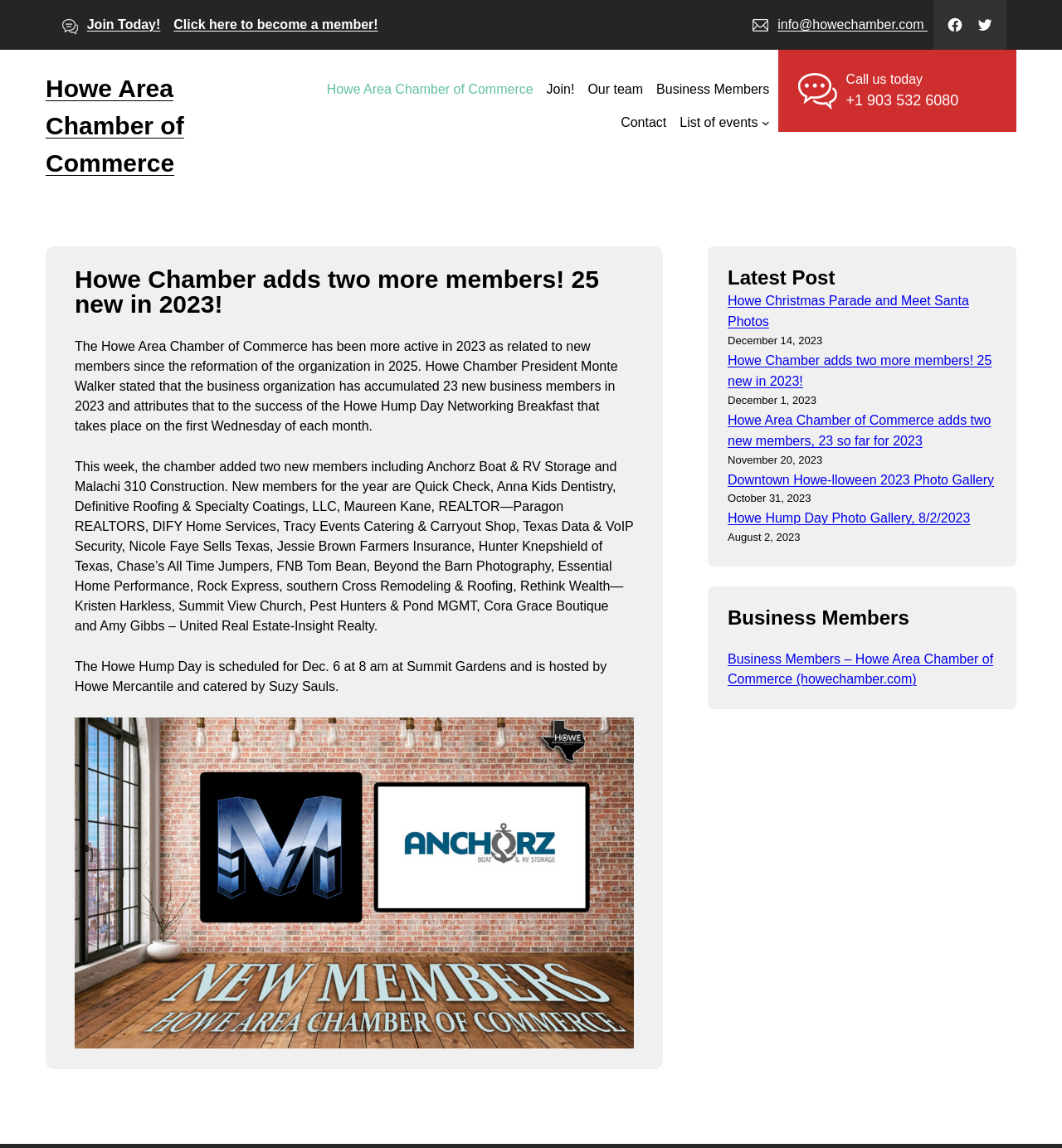Pinpoint the bounding box coordinates of the clickable area needed to execute the instruction: "View the list of business members". The coordinates should be specified as four float numbers between 0 and 1, i.e., [left, top, right, bottom].

[0.685, 0.568, 0.935, 0.598]